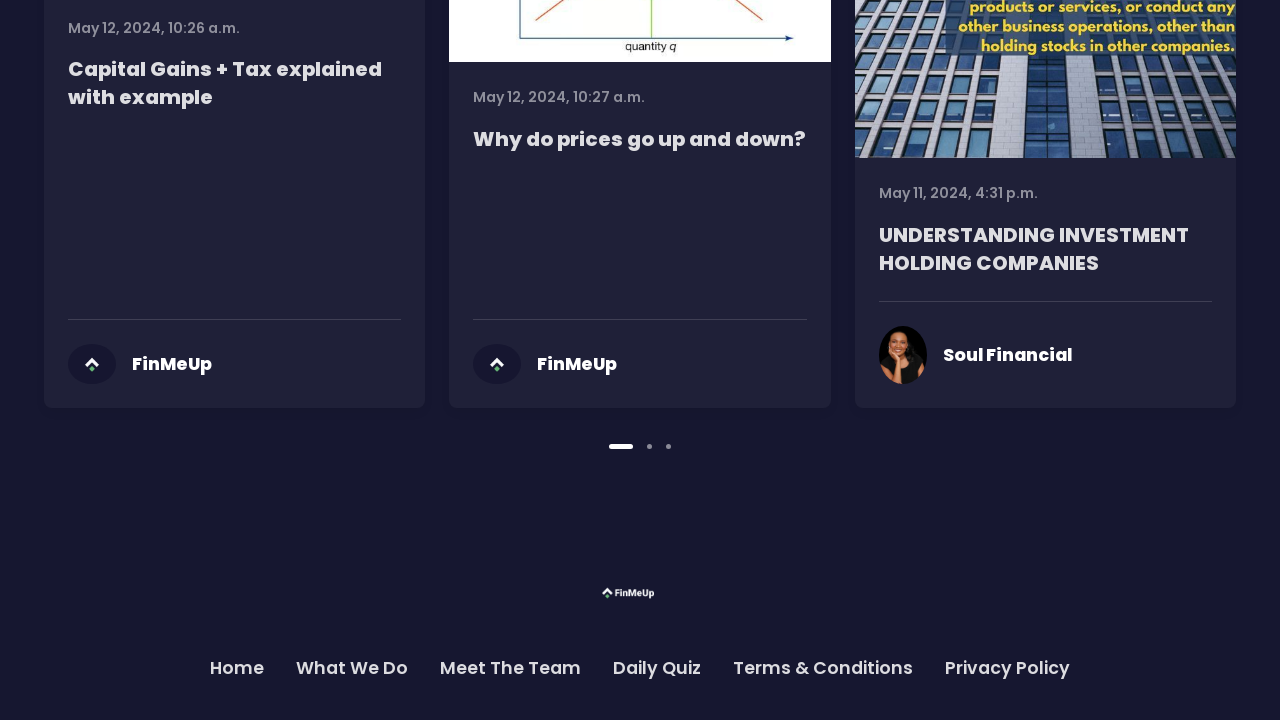Highlight the bounding box coordinates of the element you need to click to perform the following instruction: "View the 'UNDERSTANDING INVESTMENT HOLDING COMPANIES' article."

[0.686, 0.307, 0.929, 0.384]